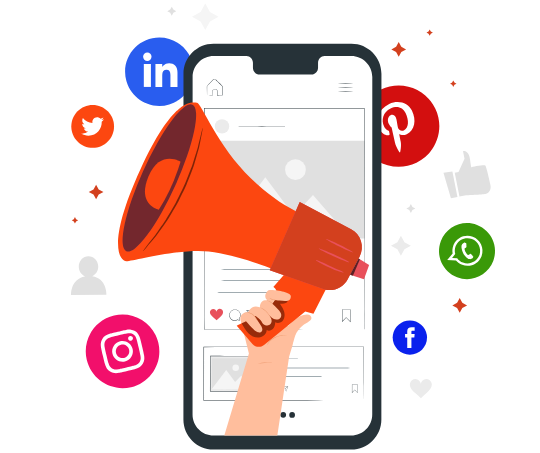Answer the question below with a single word or a brief phrase: 
How many social media icons are surrounding the smartphone?

six